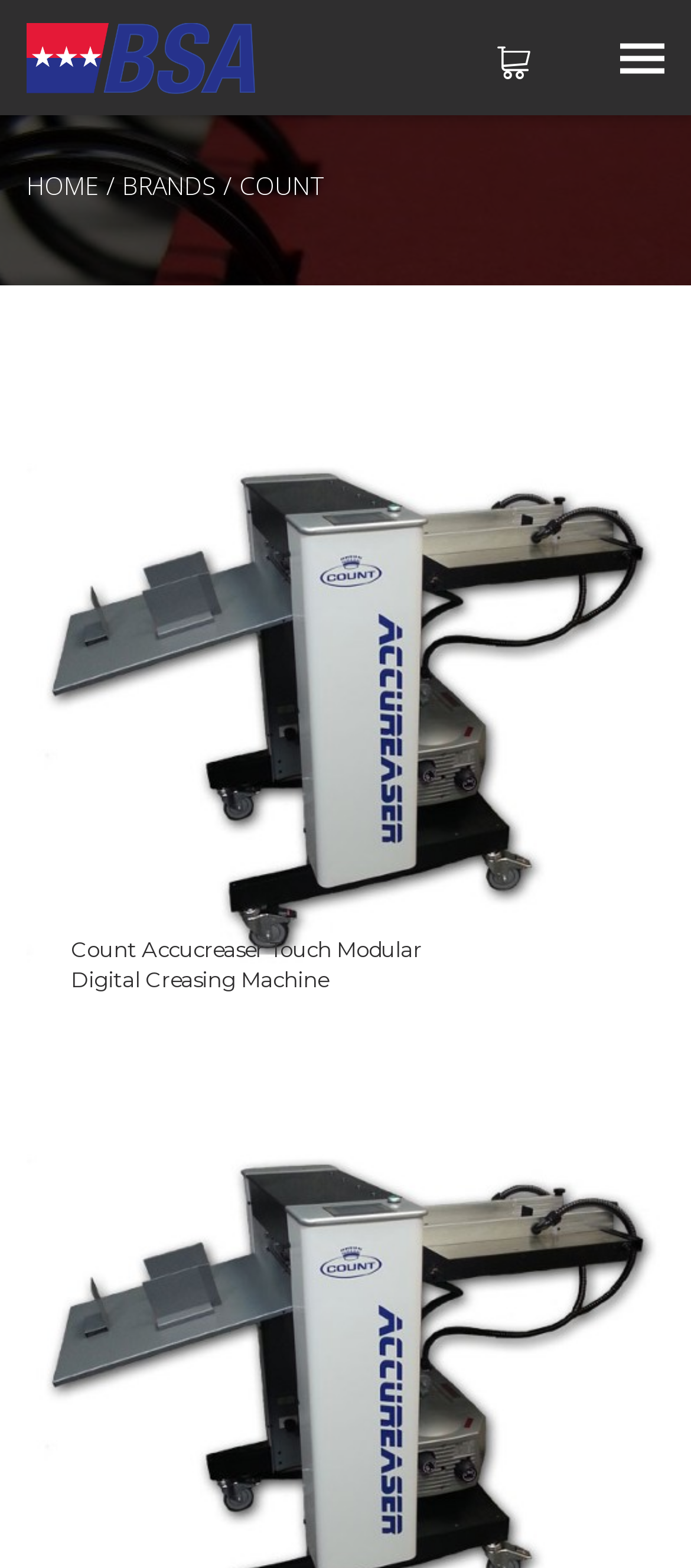Provide the bounding box coordinates of the HTML element this sentence describes: "parent_node: ABOUT US". The bounding box coordinates consist of four float numbers between 0 and 1, i.e., [left, top, right, bottom].

[0.038, 0.014, 0.369, 0.059]